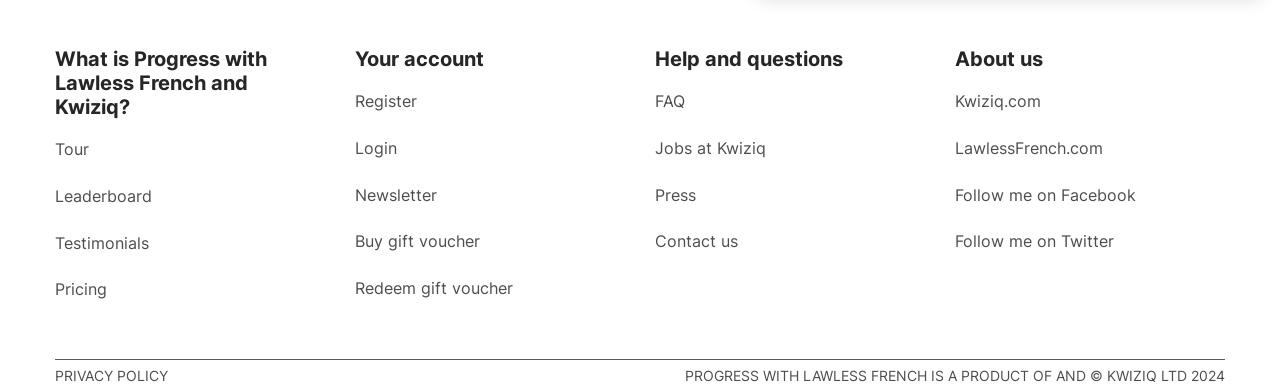Please identify the bounding box coordinates of the element's region that needs to be clicked to fulfill the following instruction: "Follow on Facebook". The bounding box coordinates should consist of four float numbers between 0 and 1, i.e., [left, top, right, bottom].

[0.746, 0.453, 0.888, 0.539]